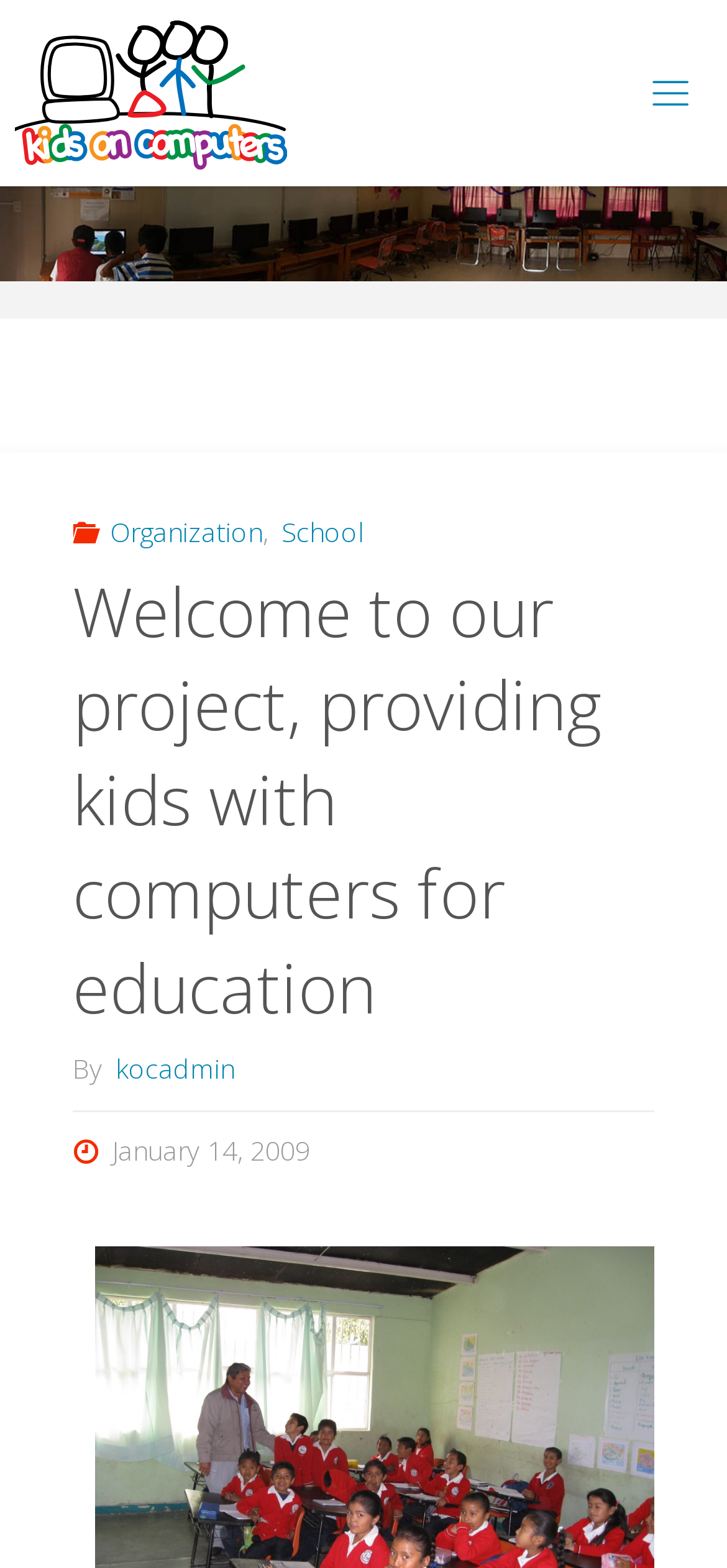Give an extensive and precise description of the webpage.

The webpage is about the "Kids On Computers" project, which provides kids with computers for education. At the top left, there is a logo image with the text "Kids On Computers" next to it, which is also a link. Below the logo, there is a horizontal image that spans the entire width of the page, with a brief description of the project.

On the top right, there is a social media link icon. Below it, there is a section with a header that contains several links, including "Categories", "Organization", "School", and others. This section takes up most of the page's width.

The main content of the page starts with a heading that repeats the project's description. Below the heading, there is a paragraph of text that mentions the author "kocadmin" and the date "January 14, 2009". The text is divided into two parts, with the author's name being a link.

Overall, the webpage has a simple layout with a clear hierarchy of elements, making it easy to navigate and understand the content.